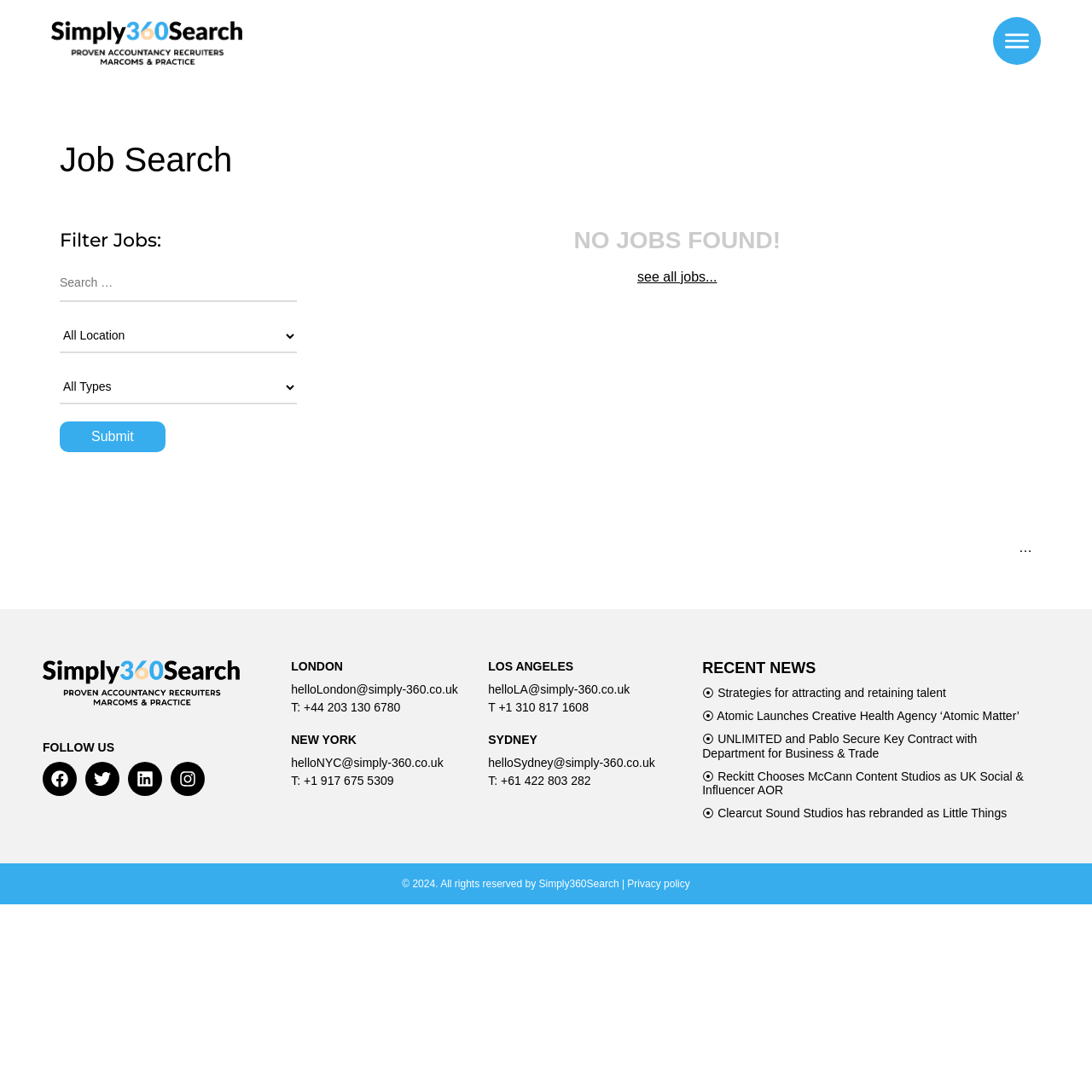Please identify the coordinates of the bounding box that should be clicked to fulfill this instruction: "See all jobs".

[0.295, 0.245, 0.945, 0.263]